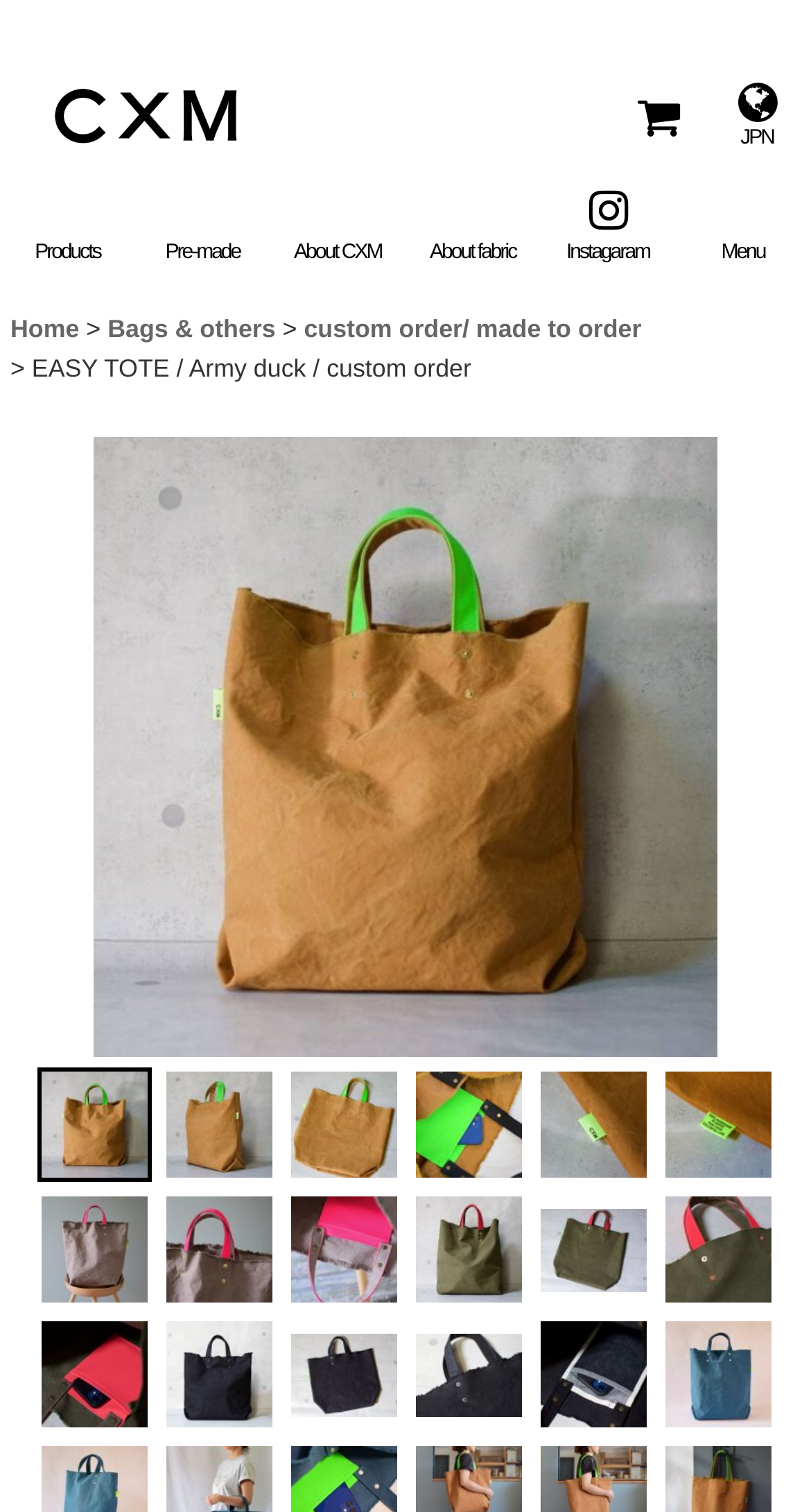Bounding box coordinates should be in the format (top-left x, top-left y, bottom-right x, bottom-right y) and all values should be floating point numbers between 0 and 1. Determine the bounding box coordinate for the UI element described as: Products

[0.0, 0.117, 0.167, 0.183]